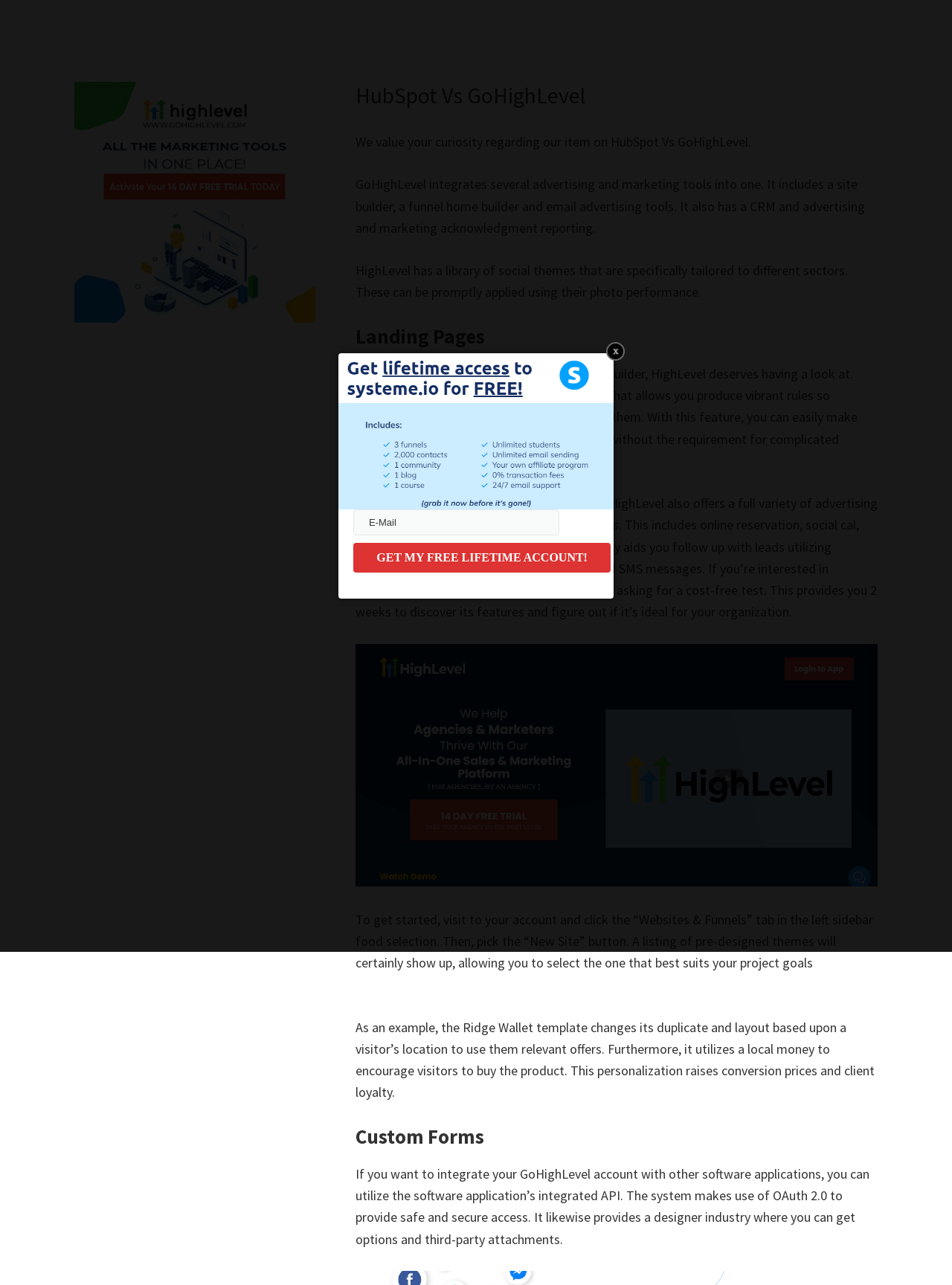What is GoHighLevel?
Provide a concise answer using a single word or phrase based on the image.

Marketing tool